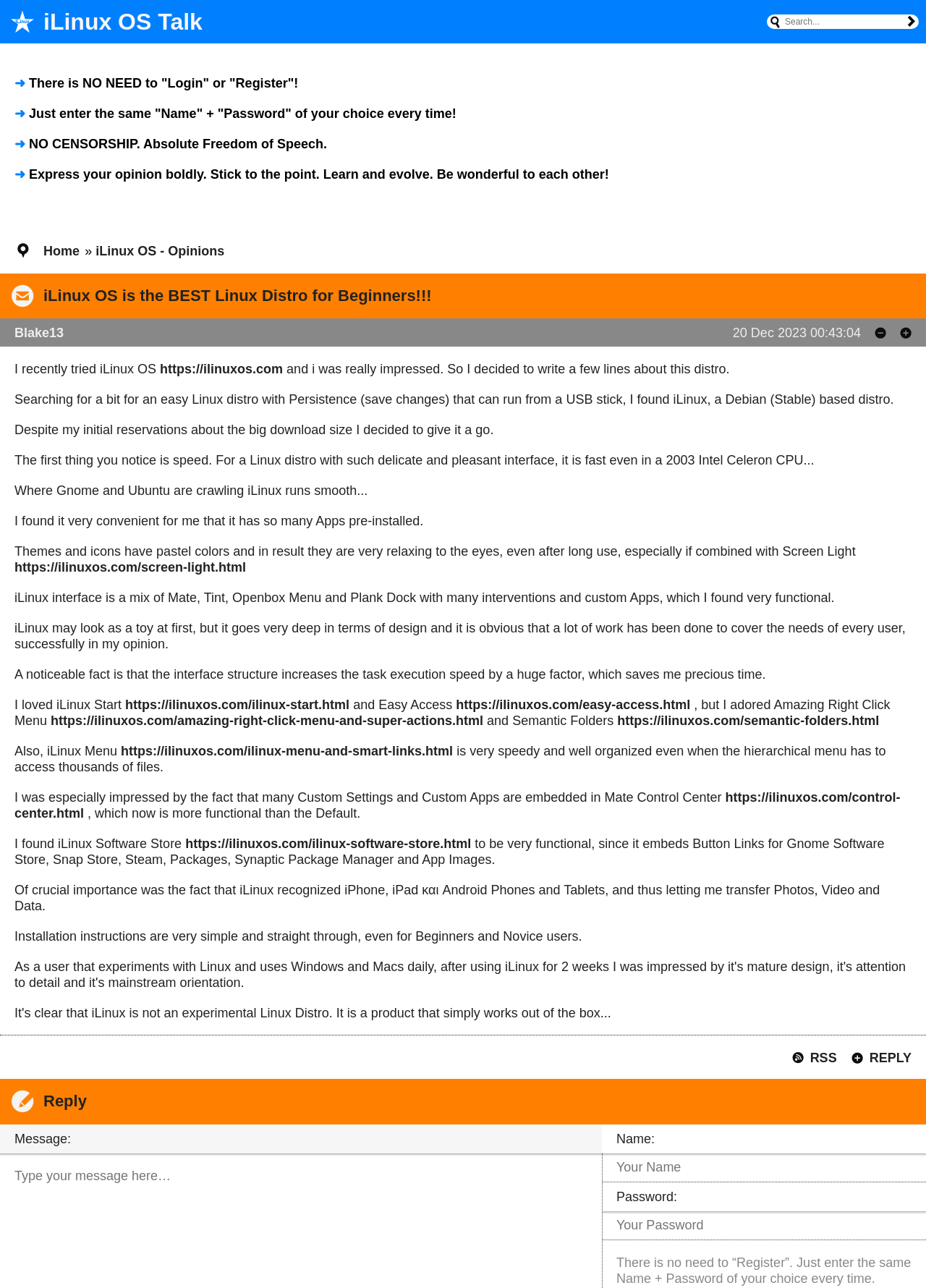What is the purpose of the 'Search...' box?
Deliver a detailed and extensive answer to the question.

The 'Search...' box is a searchbox element, and it is accompanied by a 'Search' button, indicating that it is used to search the webpage for specific content.